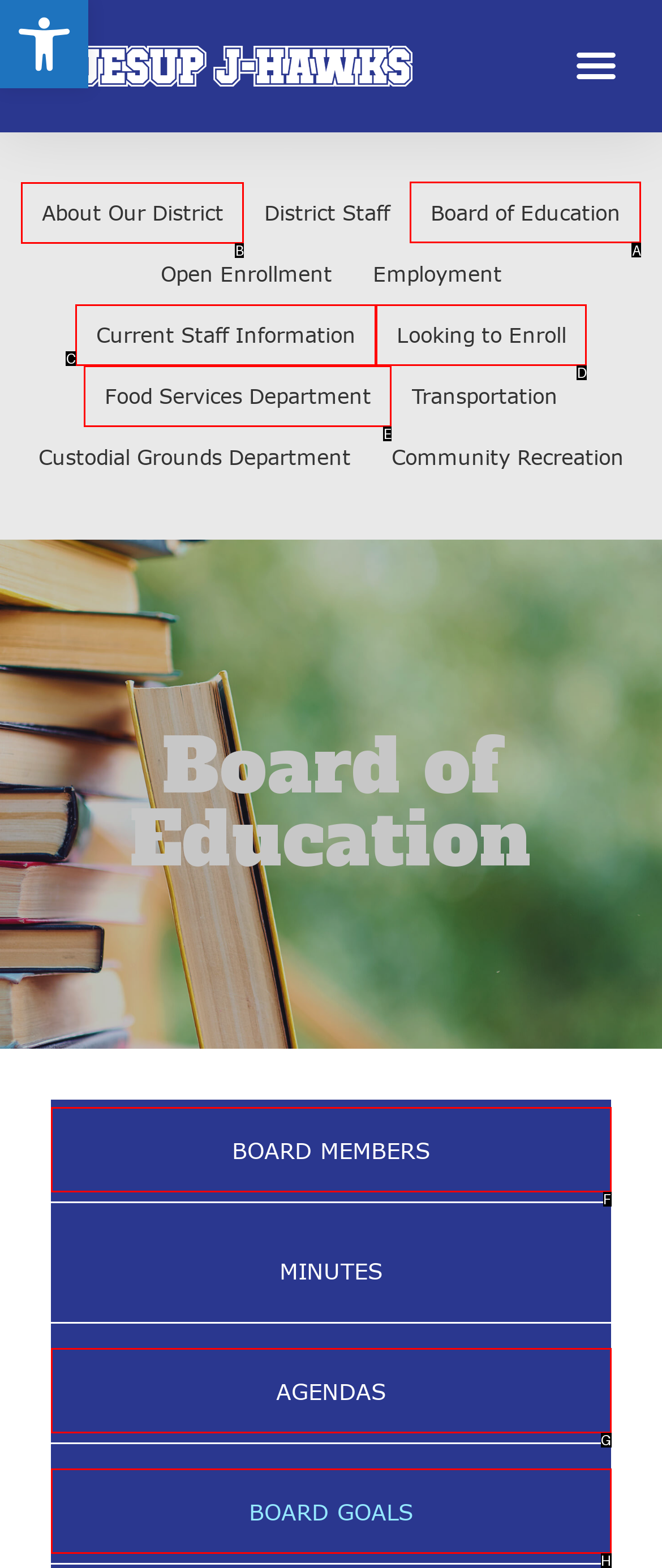Identify the HTML element I need to click to complete this task: View Board of Education page Provide the option's letter from the available choices.

A